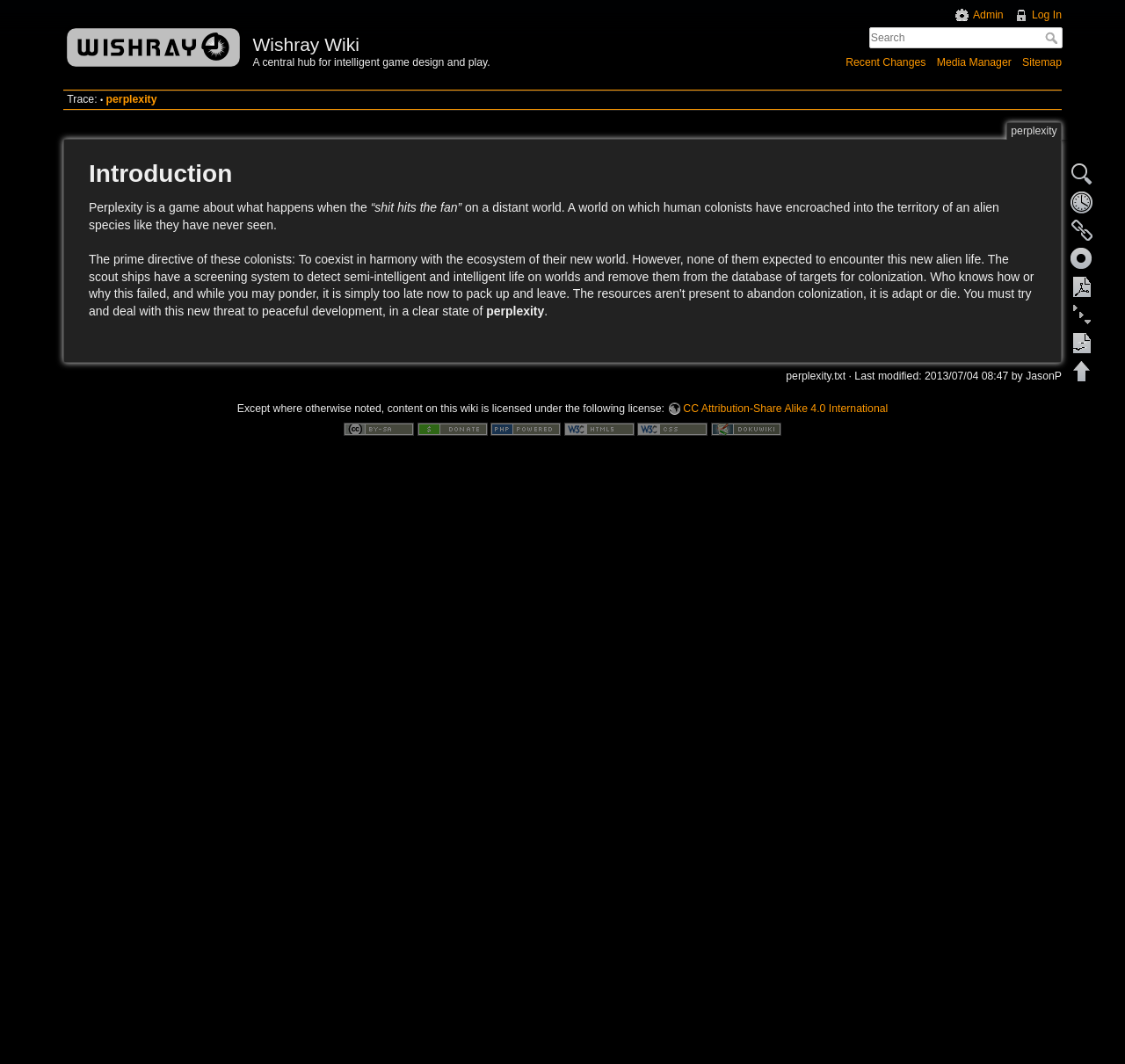What is the name of the wiki?
Using the image, provide a detailed and thorough answer to the question.

The name of the wiki can be found in the heading element at the top of the page, which reads 'Wishray Wiki'.